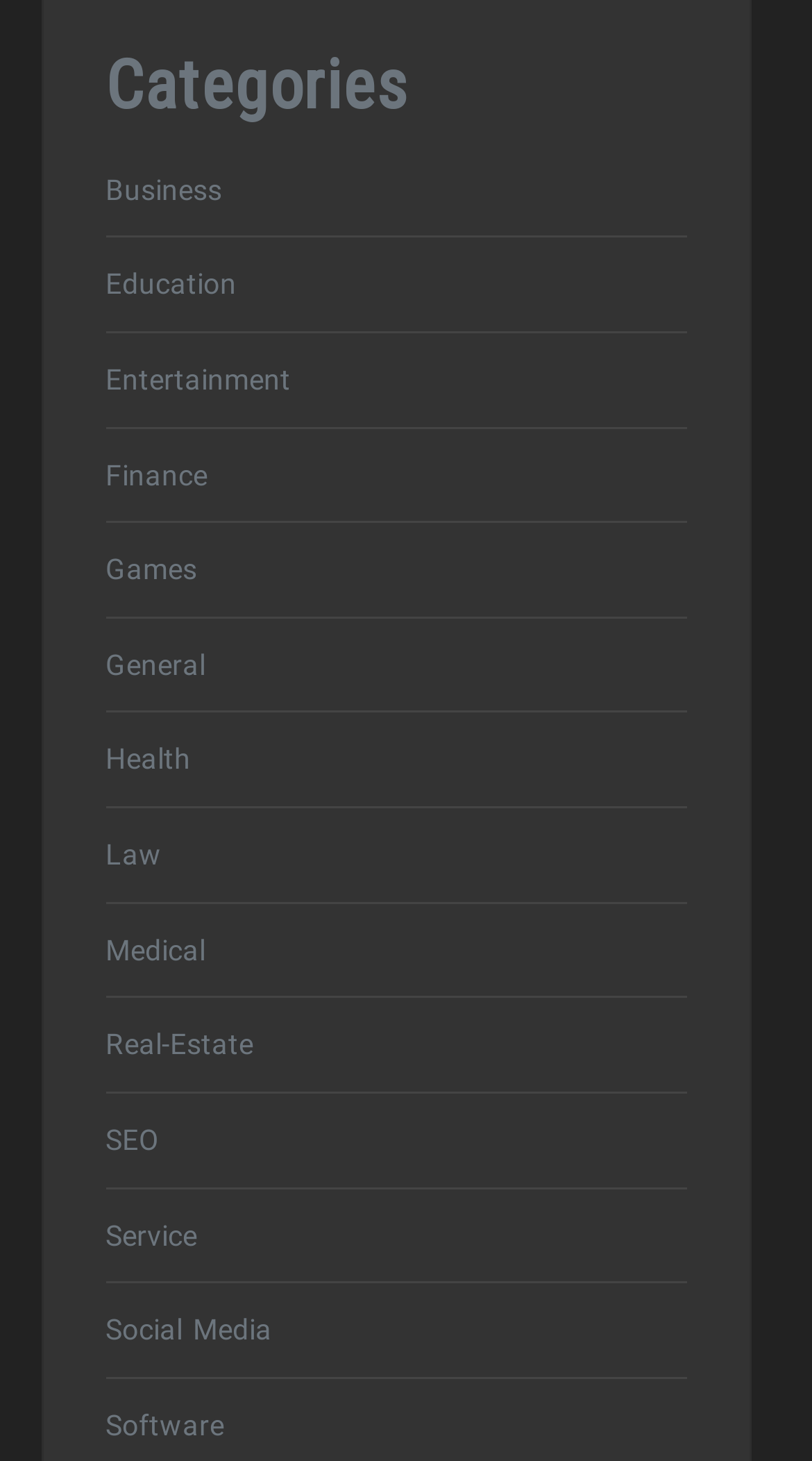Select the bounding box coordinates of the element I need to click to carry out the following instruction: "visit Aliexpress".

None